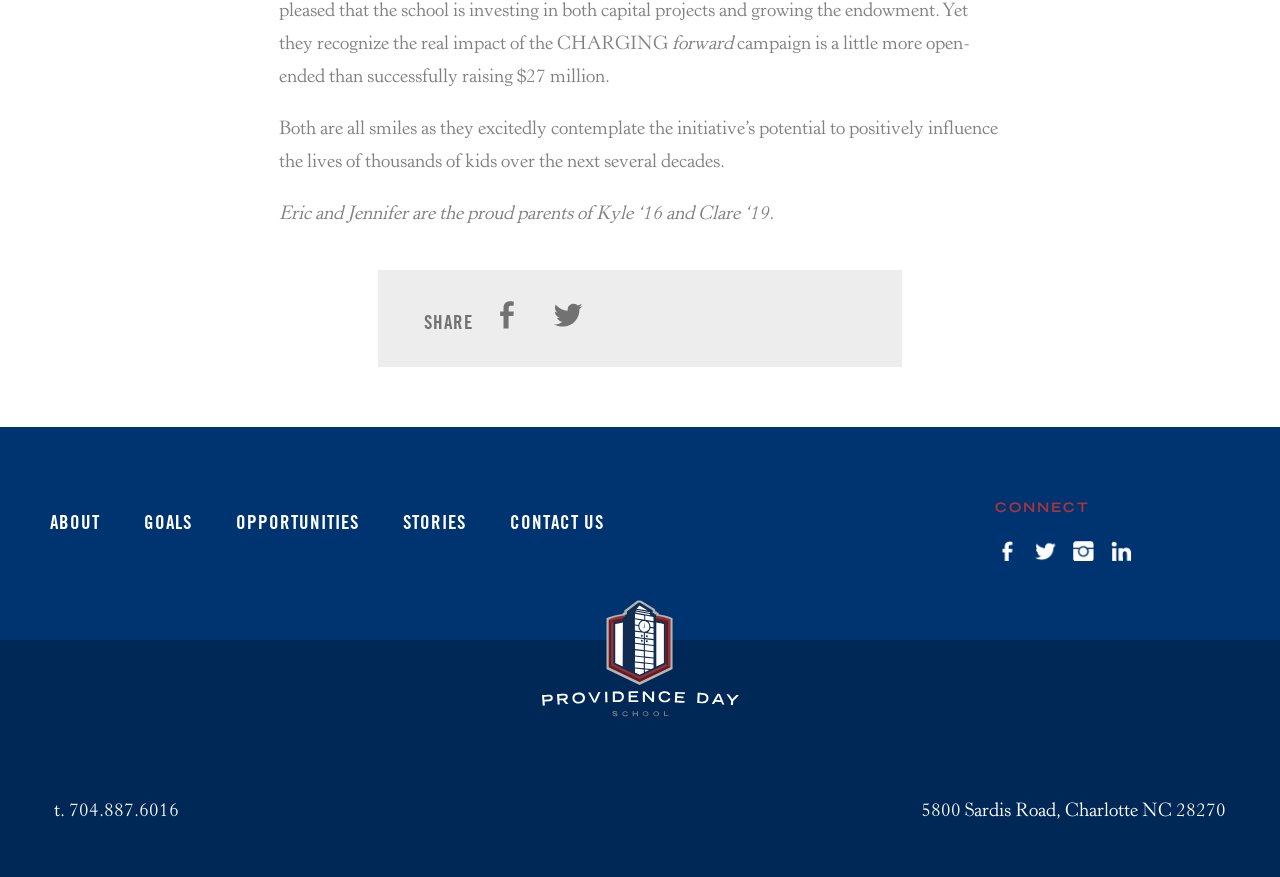Using the details from the image, please elaborate on the following question: What is the phone number mentioned?

The webpage displays the phone number 't. 704.887.6016' at the bottom, which can be used to contact the organization.